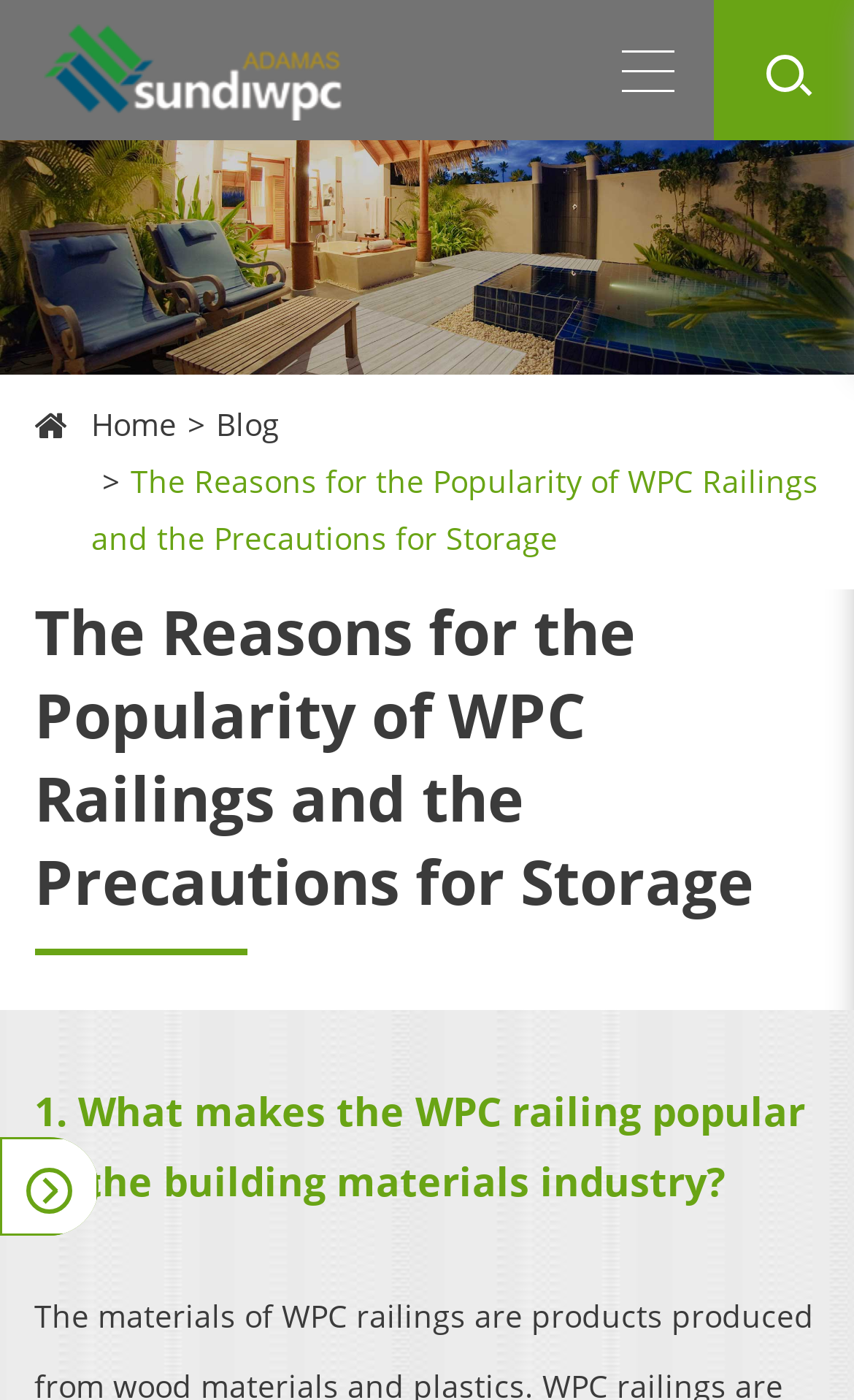Using the details from the image, please elaborate on the following question: What is the topic of the webpage?

I determined the topic of the webpage by analyzing the heading elements, specifically the one that says 'The Reasons for the Popularity of WPC Railings and the Precautions for Storage', which suggests that the webpage is discussing WPC railings.